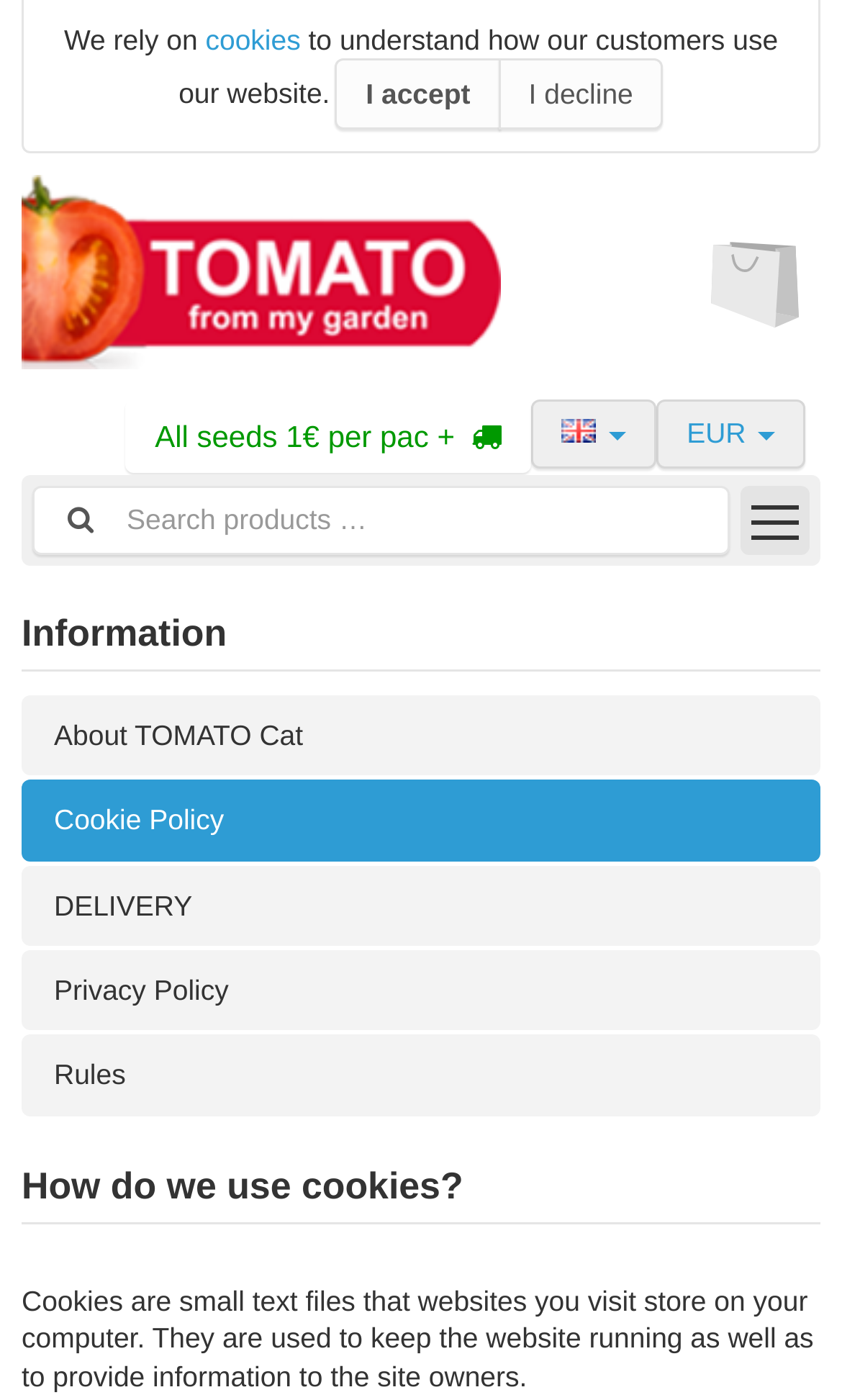Respond with a single word or phrase for the following question: 
What is the purpose of cookies?

To keep the website running